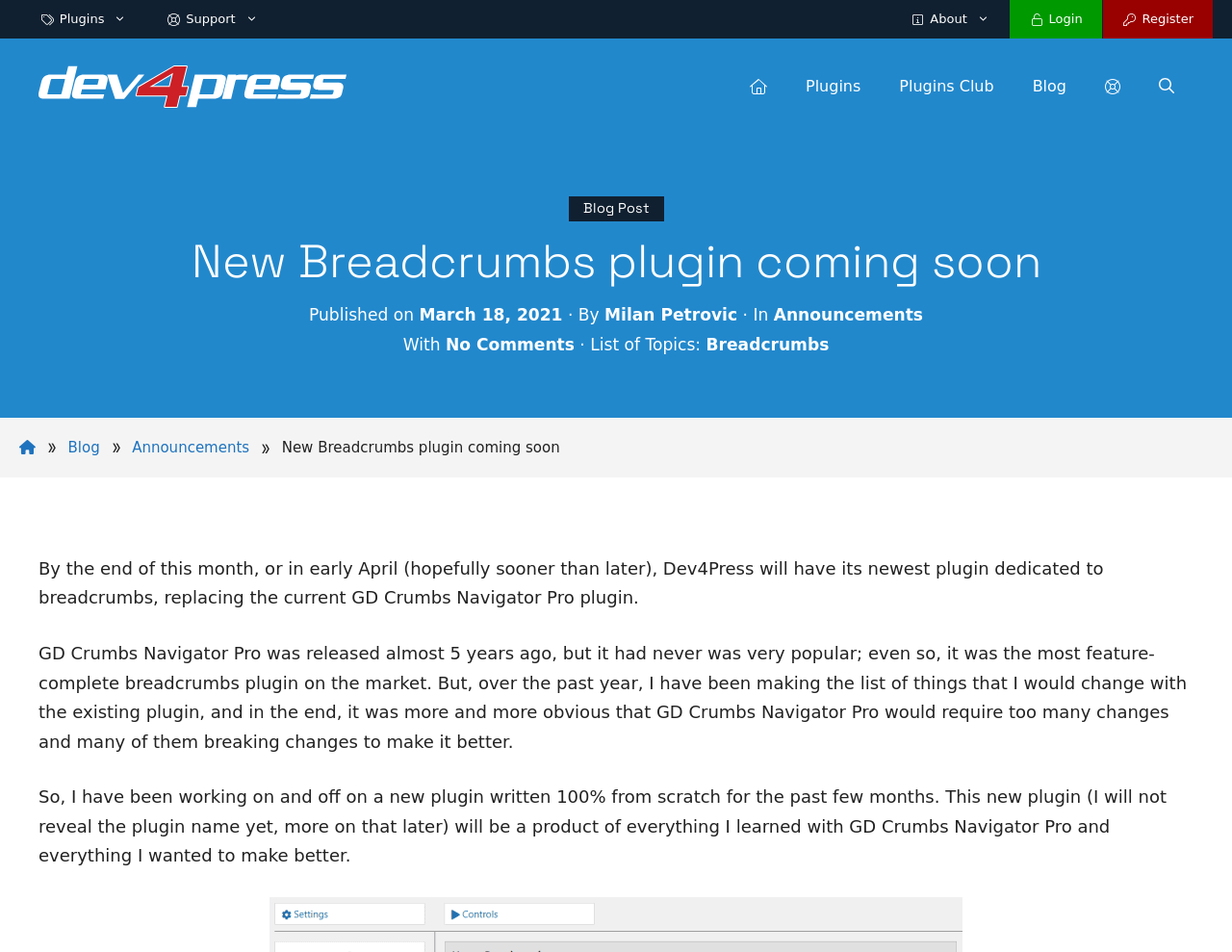Please determine the bounding box coordinates for the element with the description: "title="Dev4Press"".

[0.031, 0.079, 0.281, 0.1]